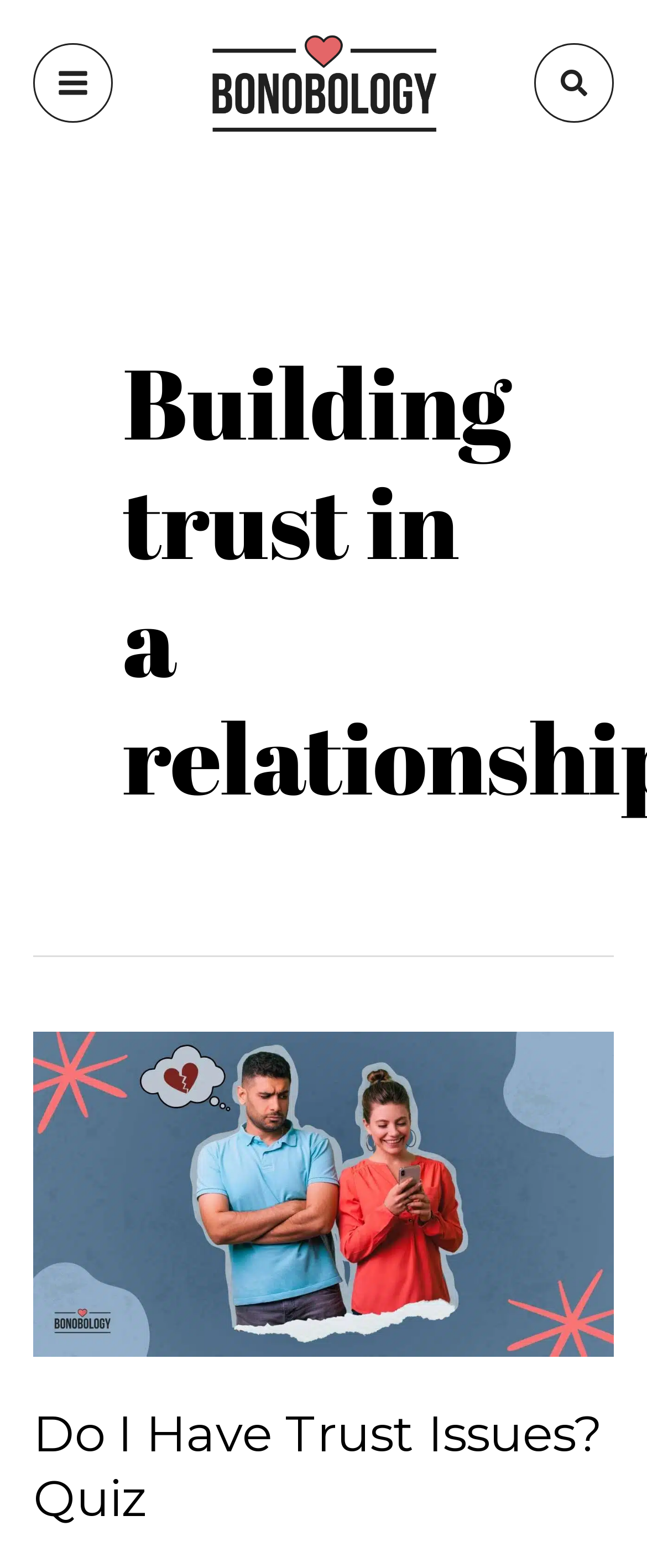What is the name of the website?
Analyze the screenshot and provide a detailed answer to the question.

The name of the website can be found in the top-left corner of the webpage, where the logo 'cropped-cropped-Bonobology-2.png' is located, and it is also written as a link 'Bonobology' next to the logo.